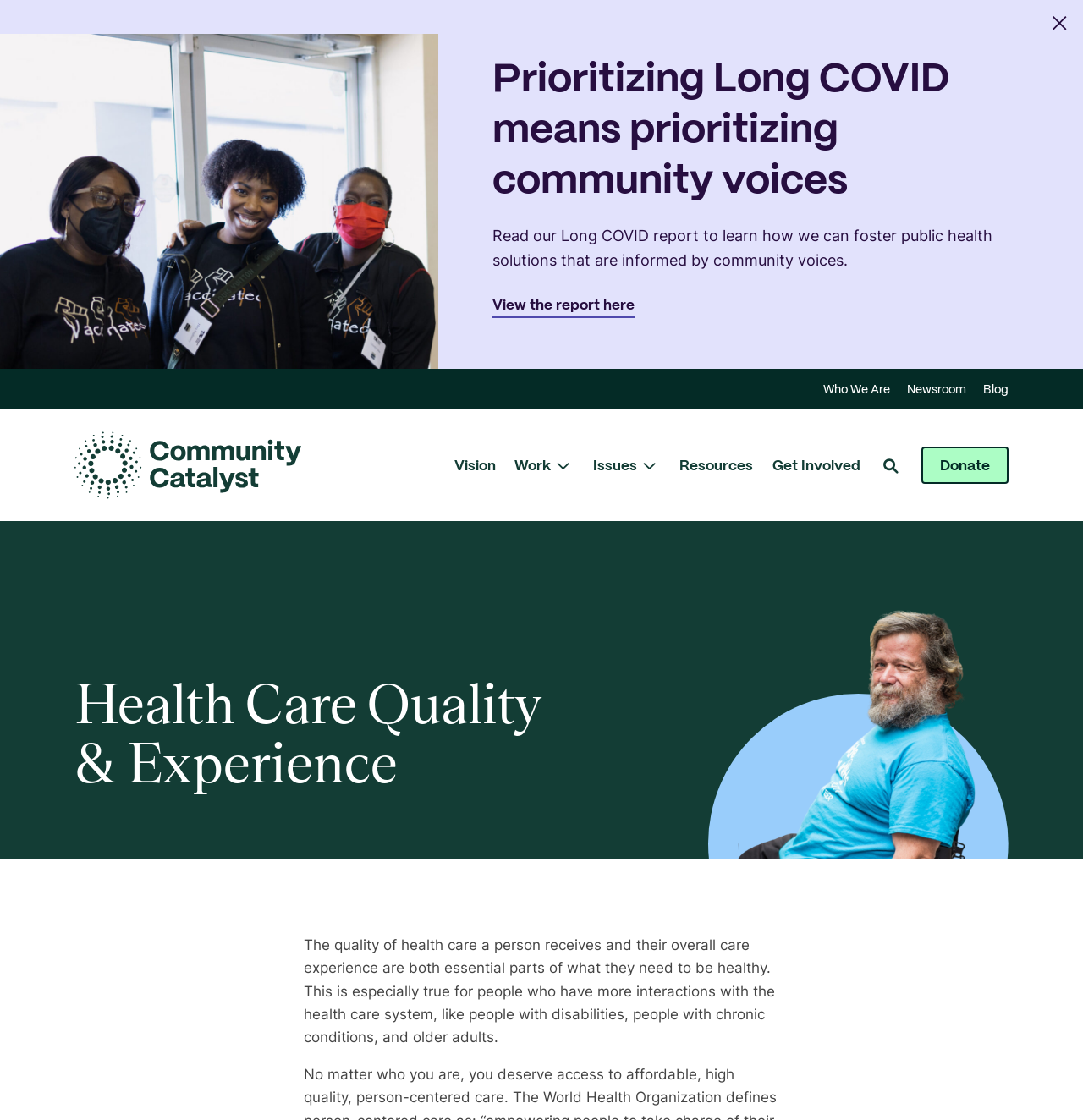Identify the bounding box for the UI element that is described as follows: "Trigger submenu: Issues".

[0.589, 0.402, 0.61, 0.429]